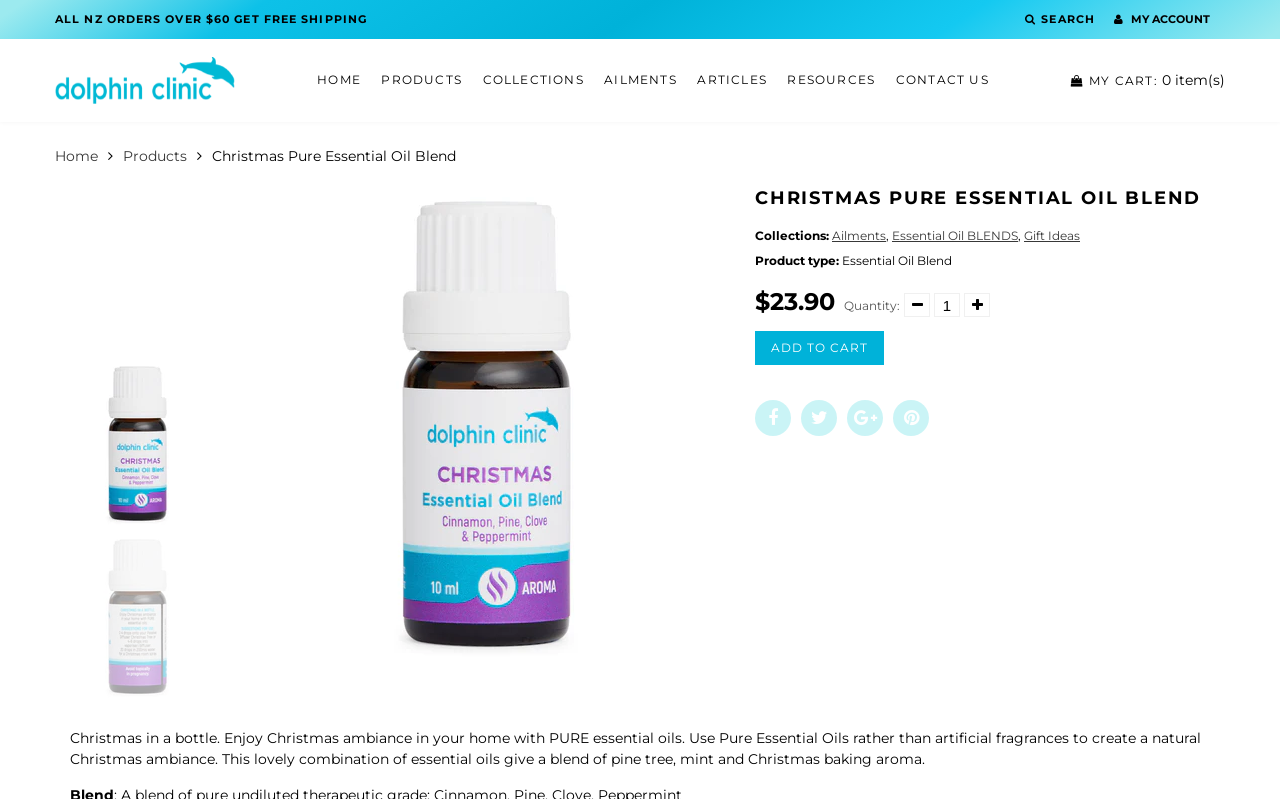Identify the bounding box coordinates for the region to click in order to carry out this instruction: "Search for products". Provide the coordinates using four float numbers between 0 and 1, formatted as [left, top, right, bottom].

[0.814, 0.015, 0.855, 0.033]